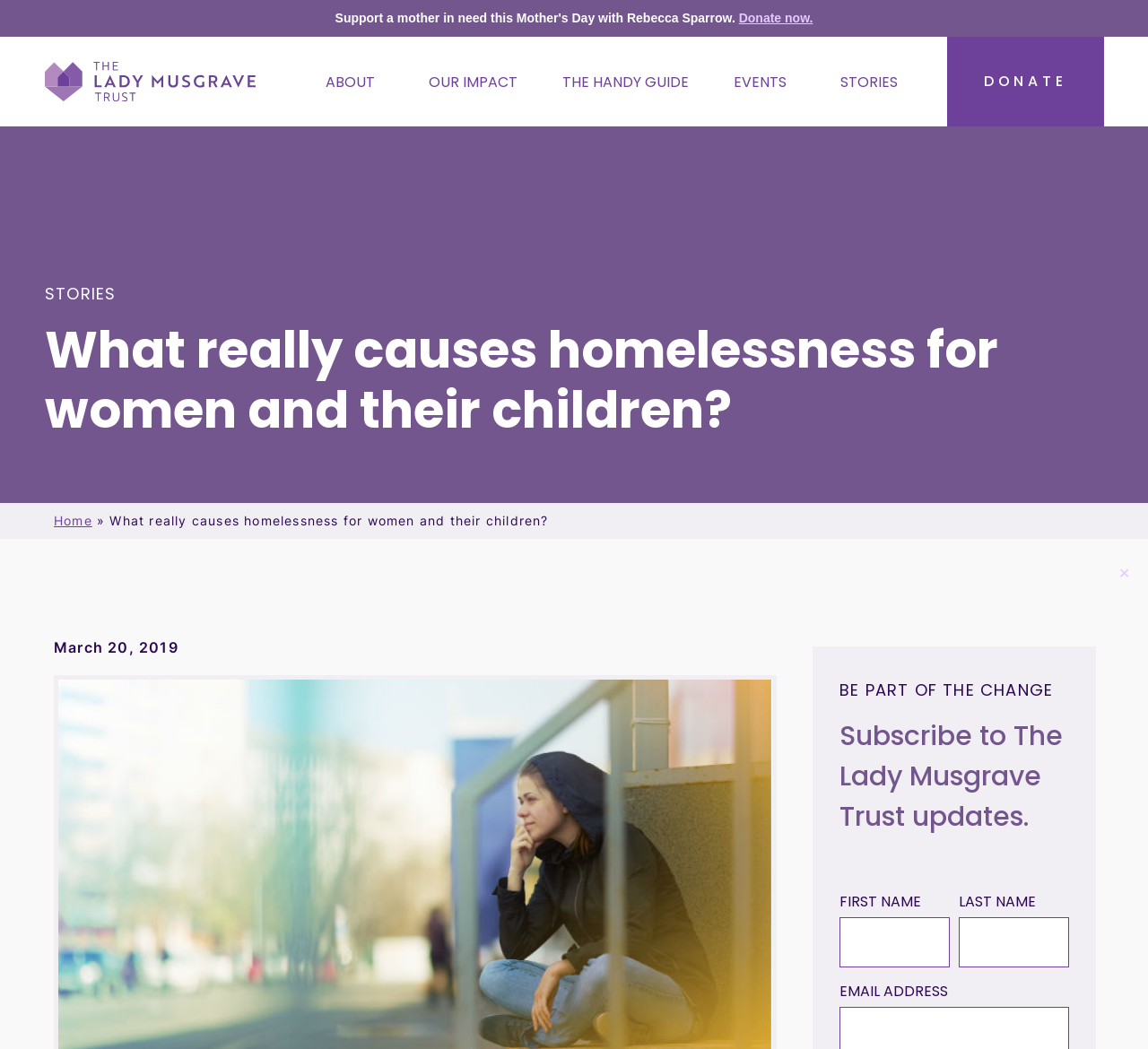Locate the bounding box coordinates of the element that needs to be clicked to carry out the instruction: "Click STORIES". The coordinates should be given as four float numbers ranging from 0 to 1, i.e., [left, top, right, bottom].

[0.712, 0.035, 0.801, 0.12]